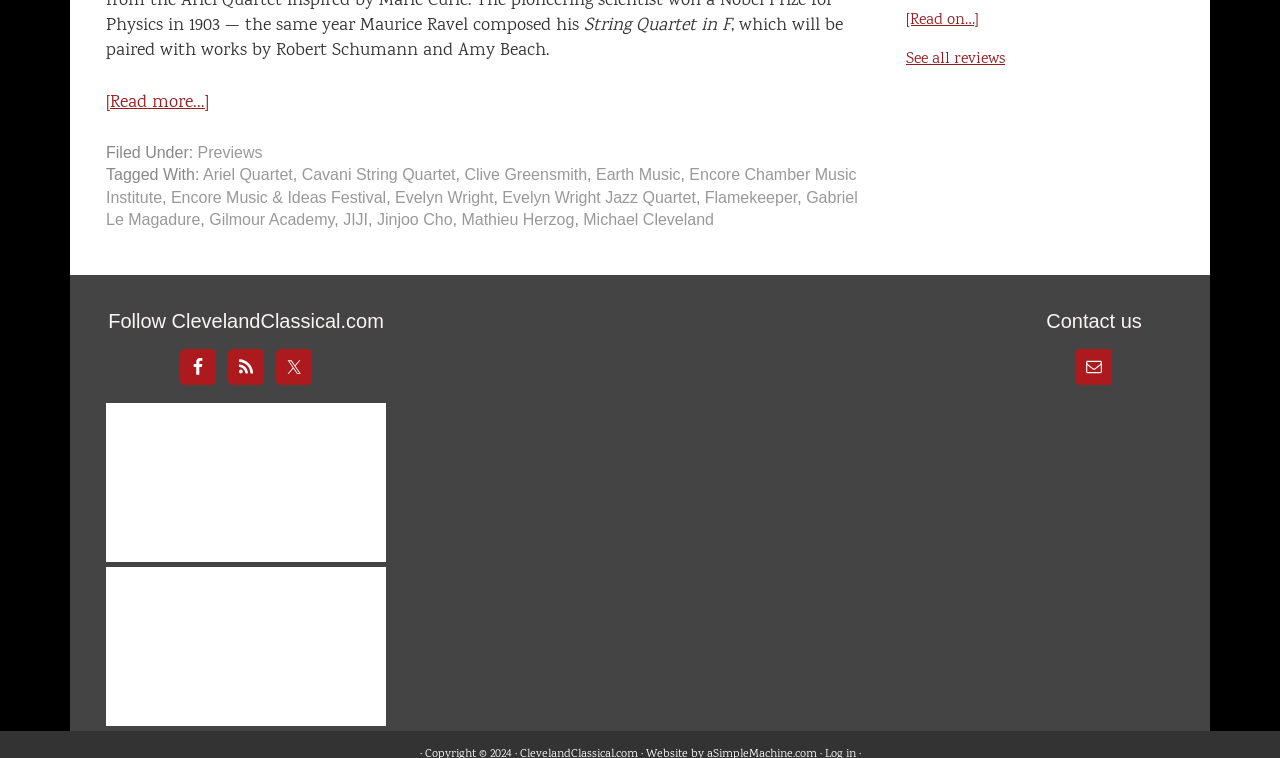Review the image closely and give a comprehensive answer to the question: What is the name of the quartet mentioned in the article?

The name of the quartet mentioned in the article is 'Ariel Quartet' which is mentioned in the footer section of the webpage as a link.